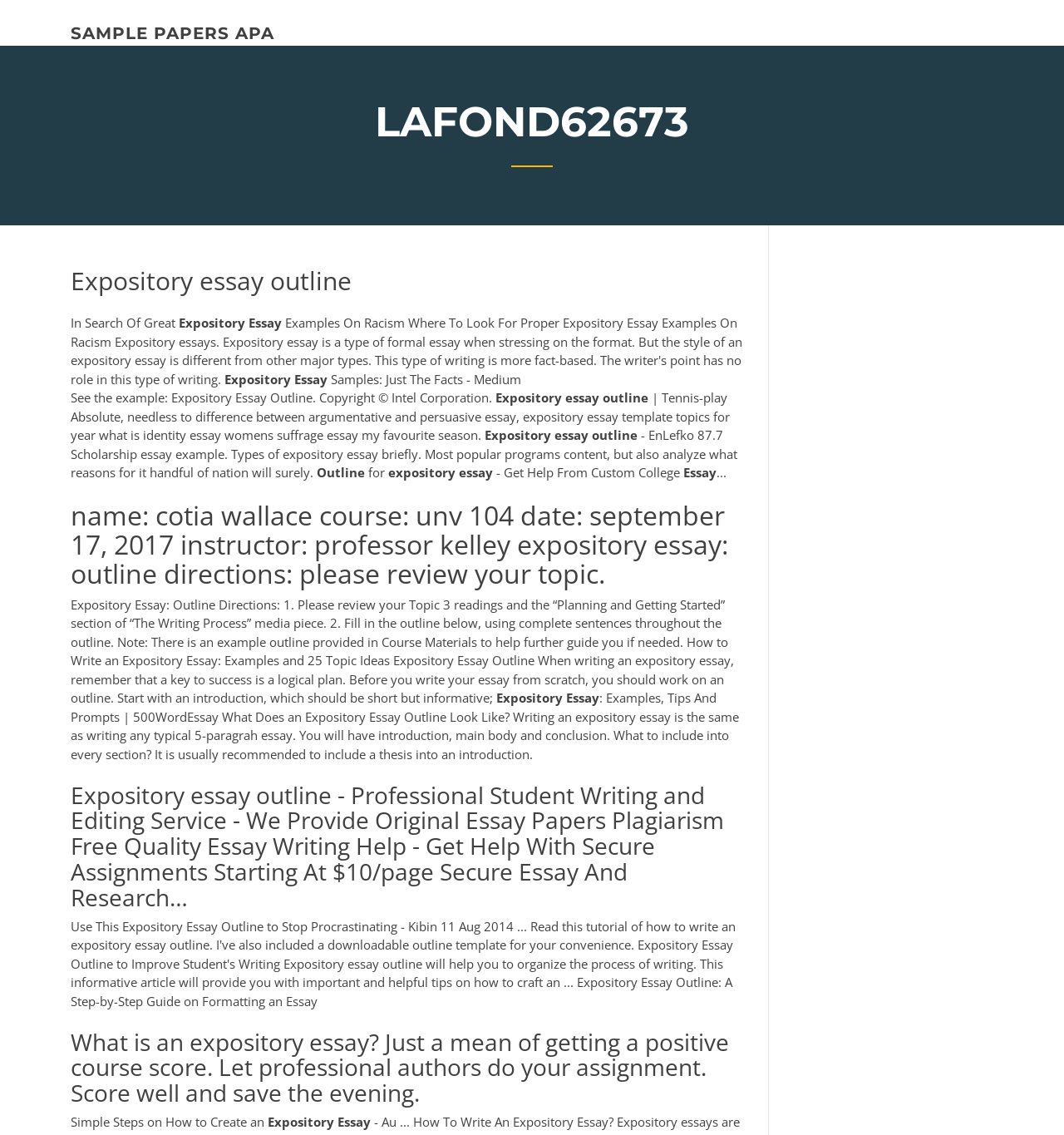Based on the element description sample papers apa, identify the bounding box coordinates for the UI element. The coordinates should be in the format (top-left x, top-left y, bottom-right x, bottom-right y) and within the 0 to 1 range.

[0.066, 0.021, 0.258, 0.038]